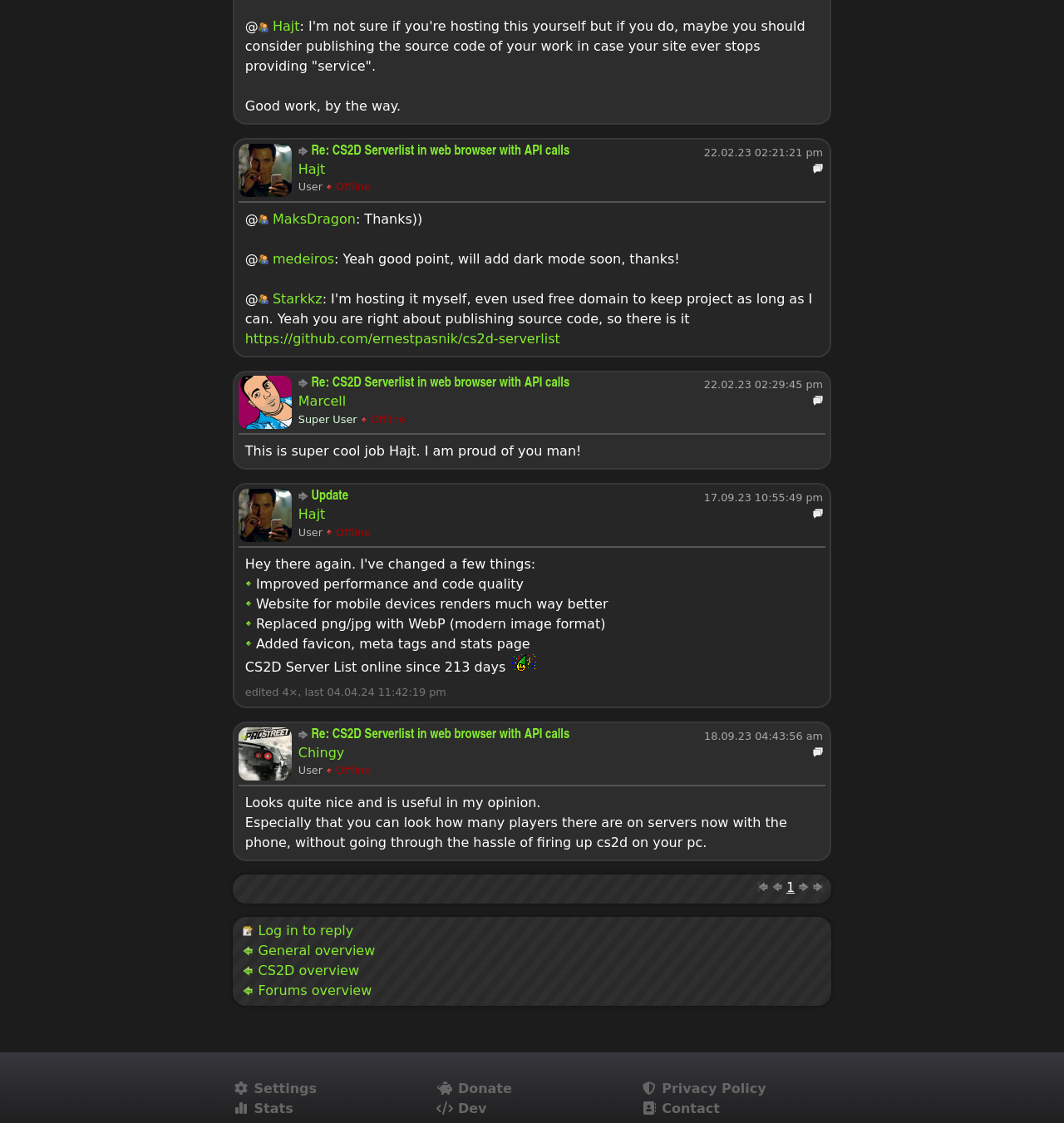Determine the bounding box coordinates for the UI element with the following description: "Stats". The coordinates should be four float numbers between 0 and 1, represented as [left, top, right, bottom].

[0.219, 0.979, 0.398, 0.996]